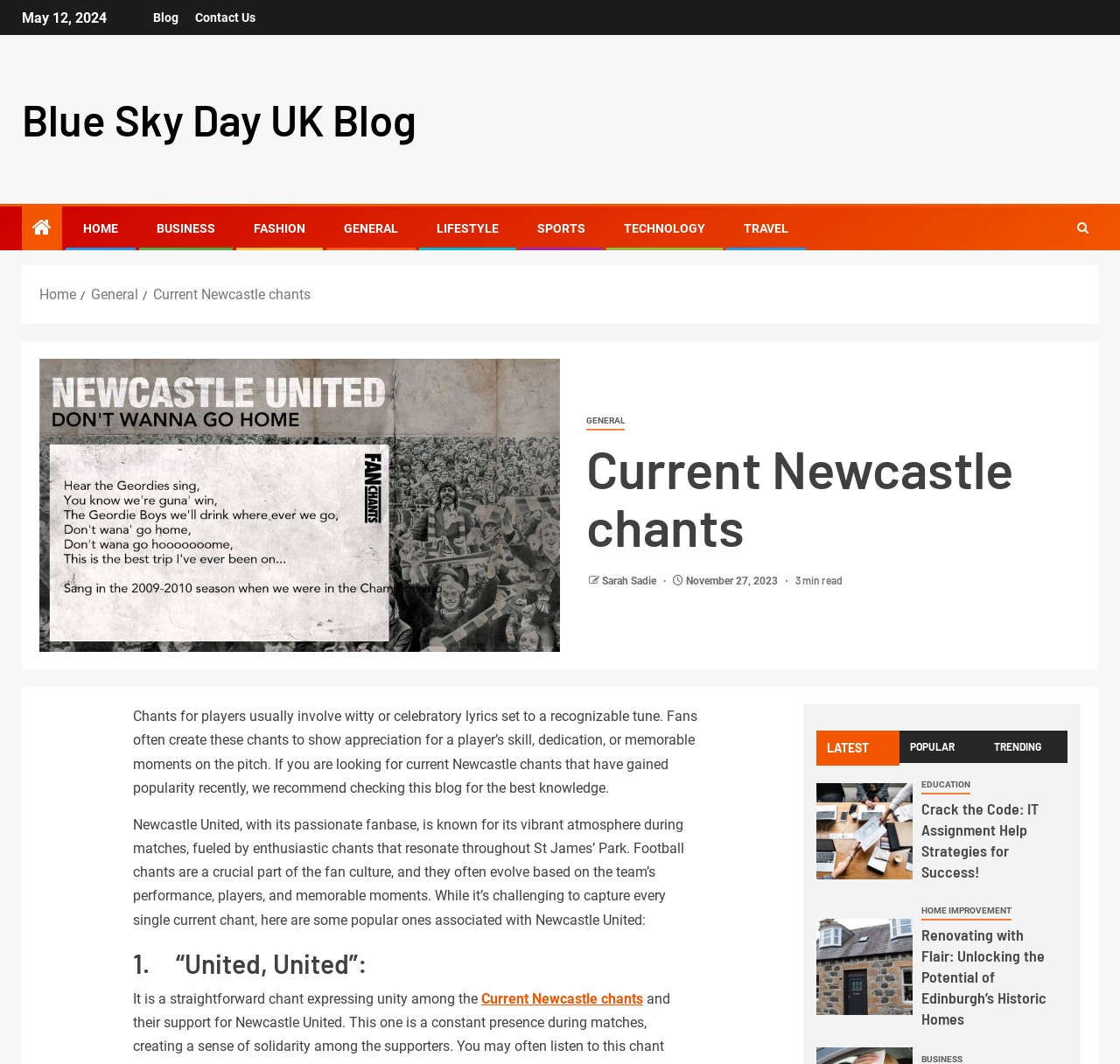Provide the bounding box coordinates of the HTML element described by the text: "Current Newcastle chants".

[0.429, 0.931, 0.574, 0.946]